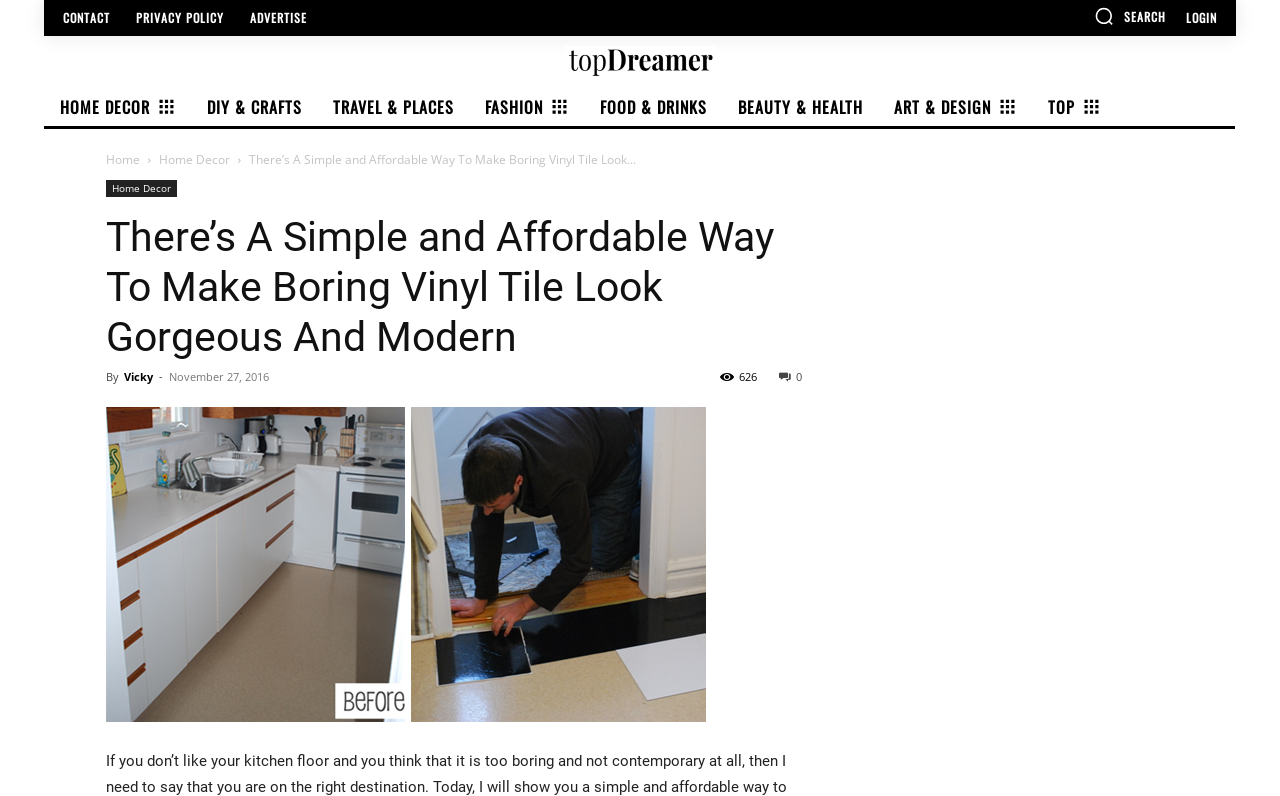Refer to the screenshot and answer the following question in detail:
What is the date of the article?

I found a time element with the text 'November 27, 2016' which represents the date of the article.